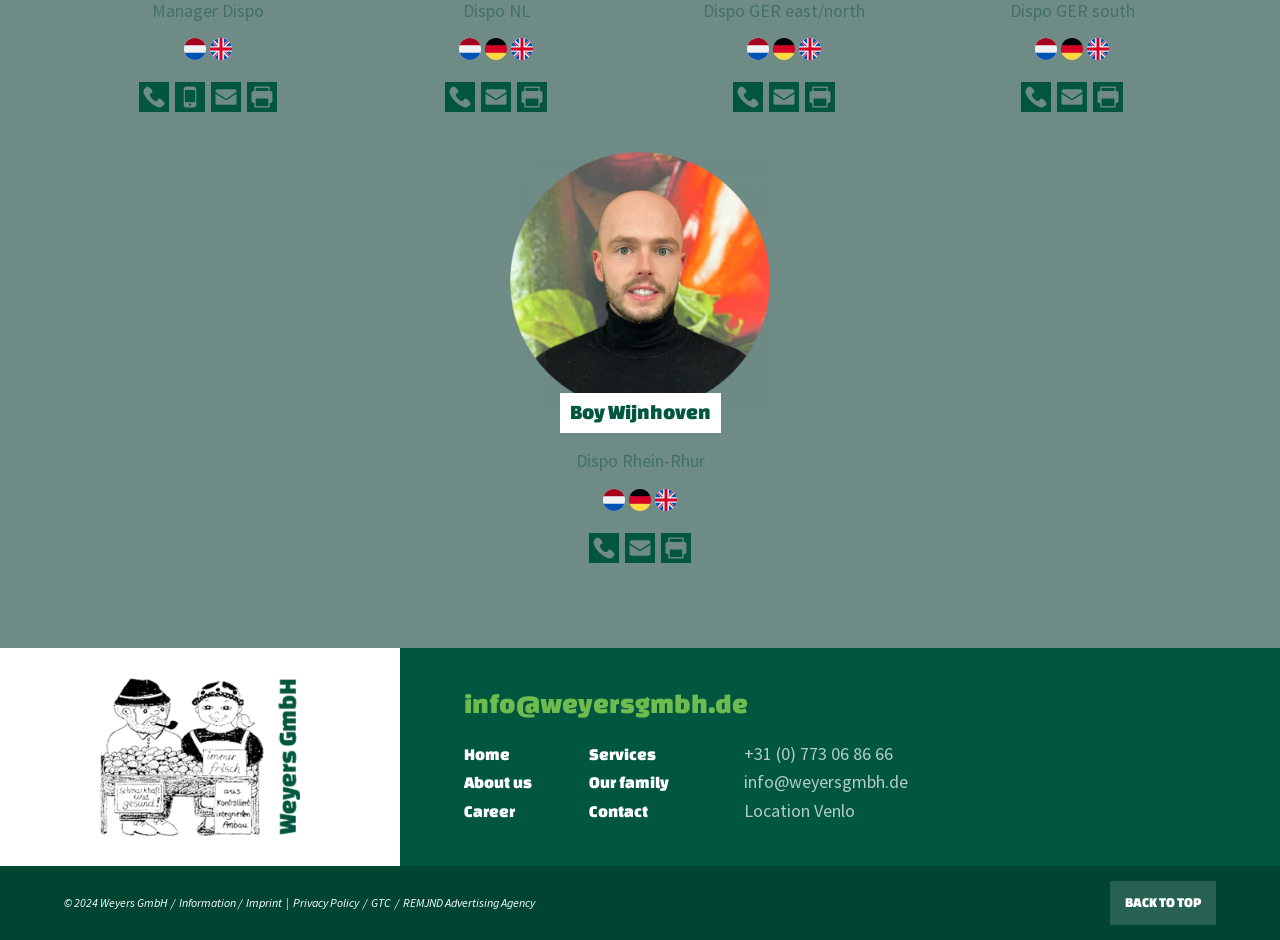Can you show the bounding box coordinates of the region to click on to complete the task described in the instruction: "Call Johan Manders in the fixed network"?

[0.109, 0.087, 0.132, 0.119]